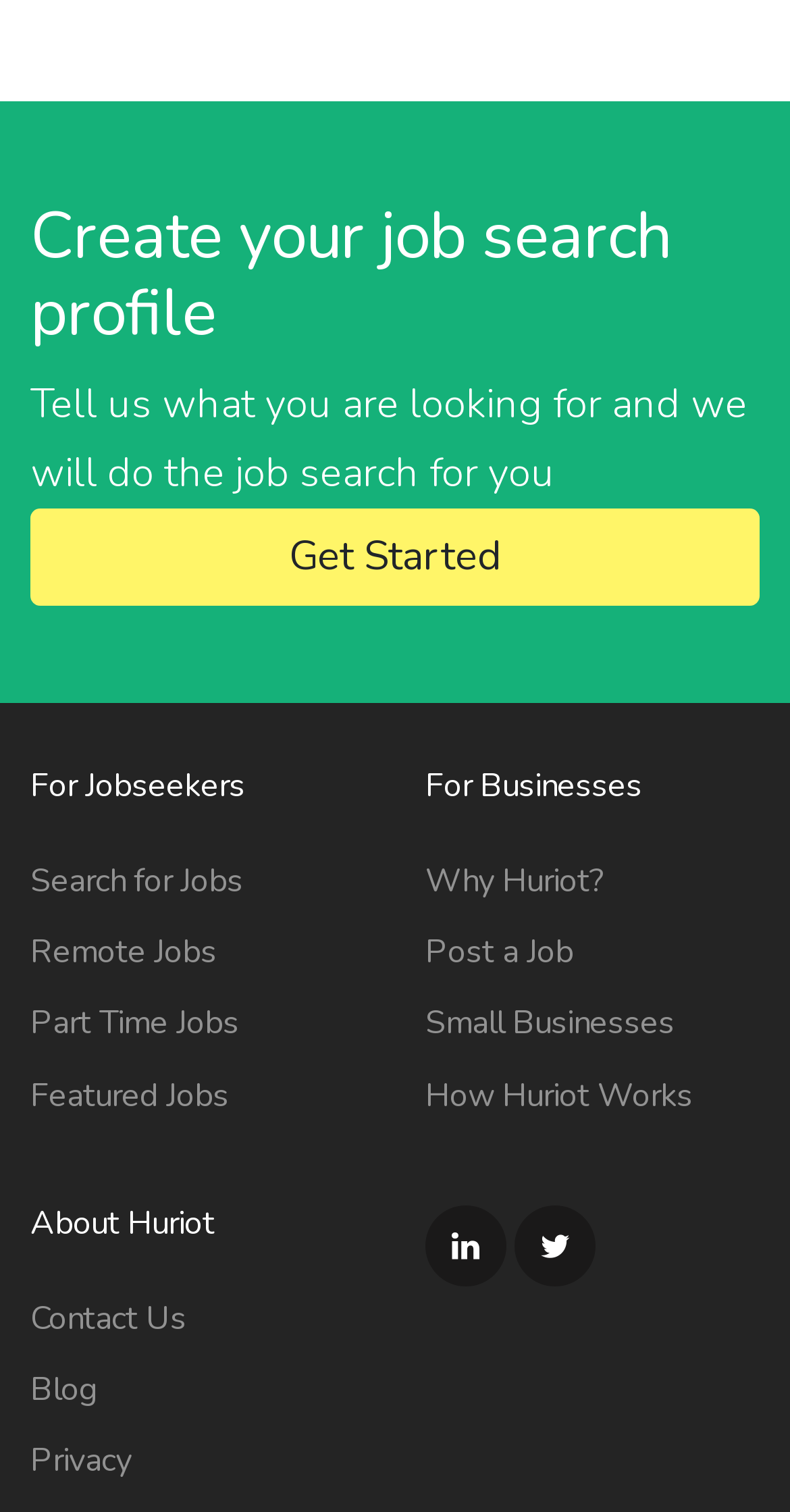Select the bounding box coordinates of the element I need to click to carry out the following instruction: "Post a Job".

[0.538, 0.615, 0.726, 0.645]